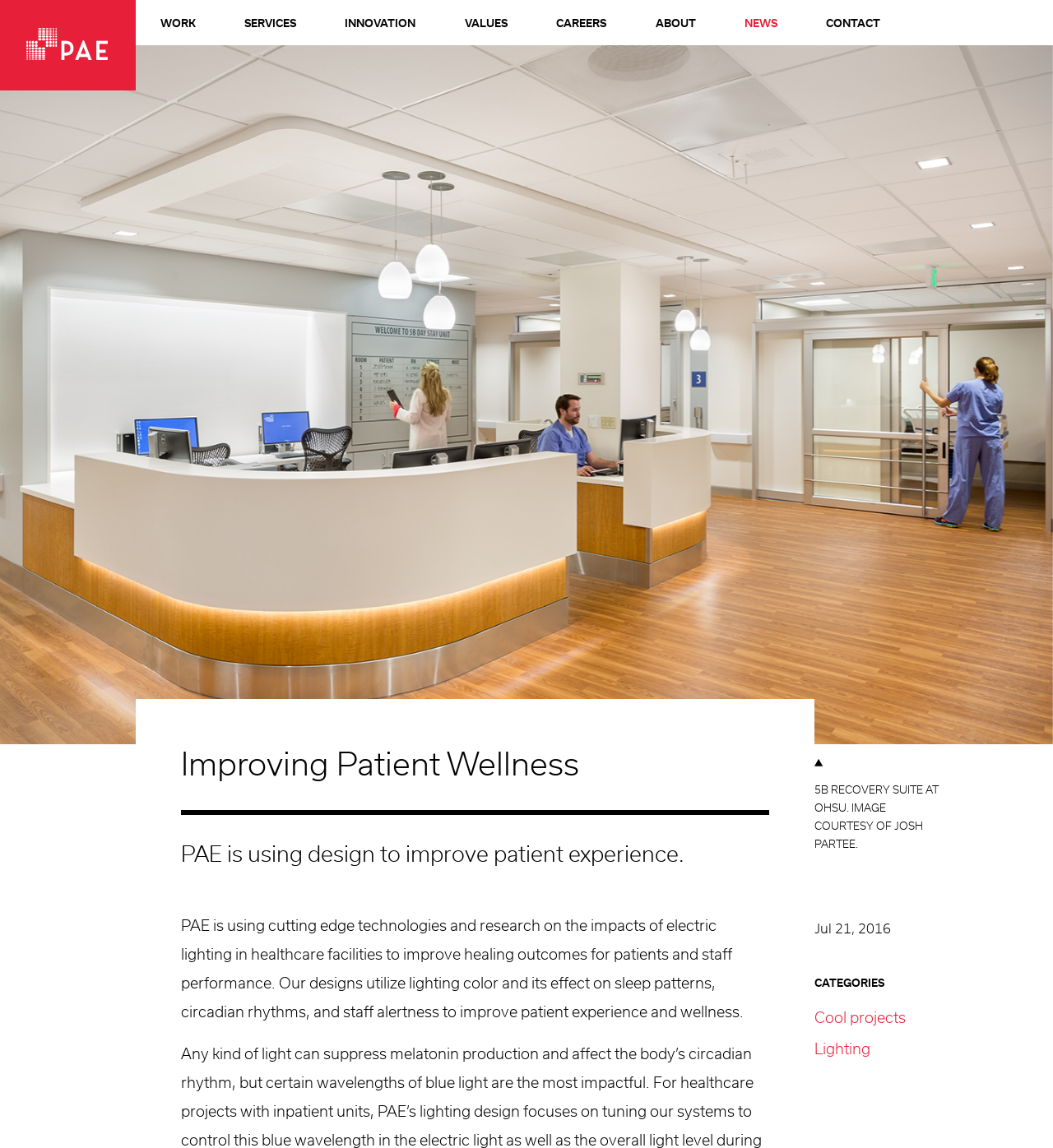Reply to the question with a brief word or phrase: What is the topic of the news article?

Improving Patient Wellness